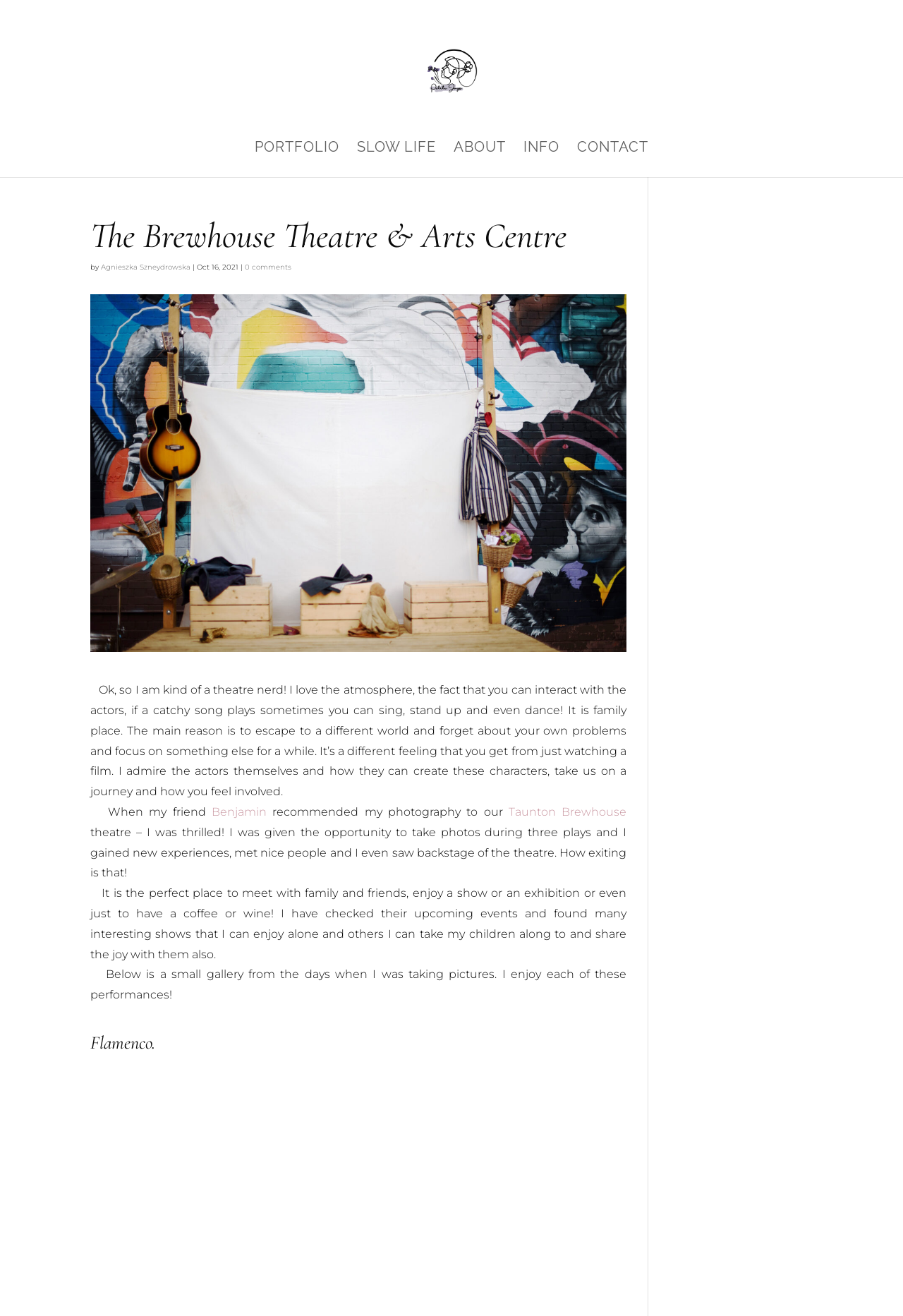Find and indicate the bounding box coordinates of the region you should select to follow the given instruction: "View the PORTFOLIO page".

[0.282, 0.108, 0.376, 0.135]